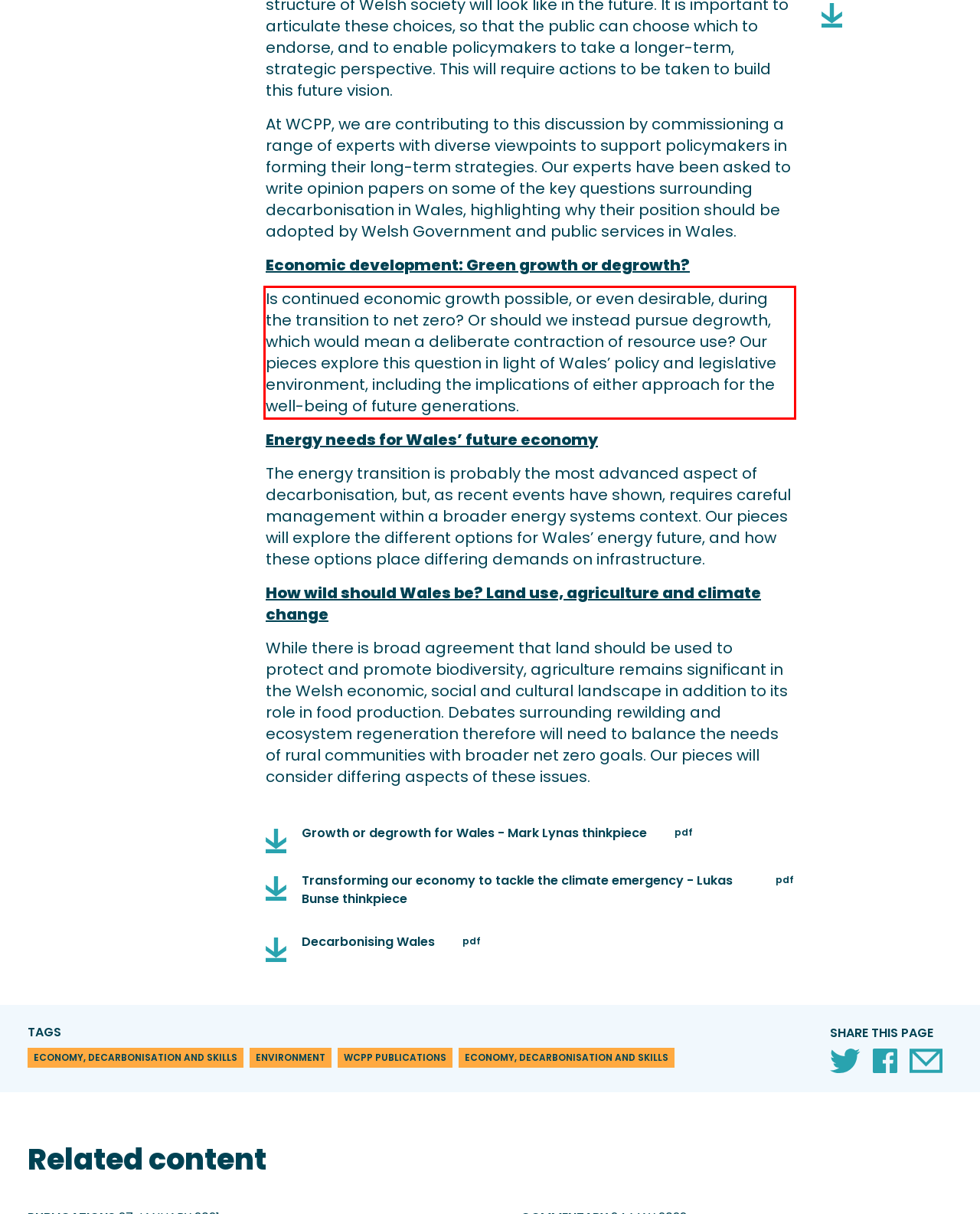From the screenshot of the webpage, locate the red bounding box and extract the text contained within that area.

Is continued economic growth possible, or even desirable, during the transition to net zero? Or should we instead pursue degrowth, which would mean a deliberate contraction of resource use? Our pieces explore this question in light of Wales’ policy and legislative environment, including the implications of either approach for the well-being of future generations.